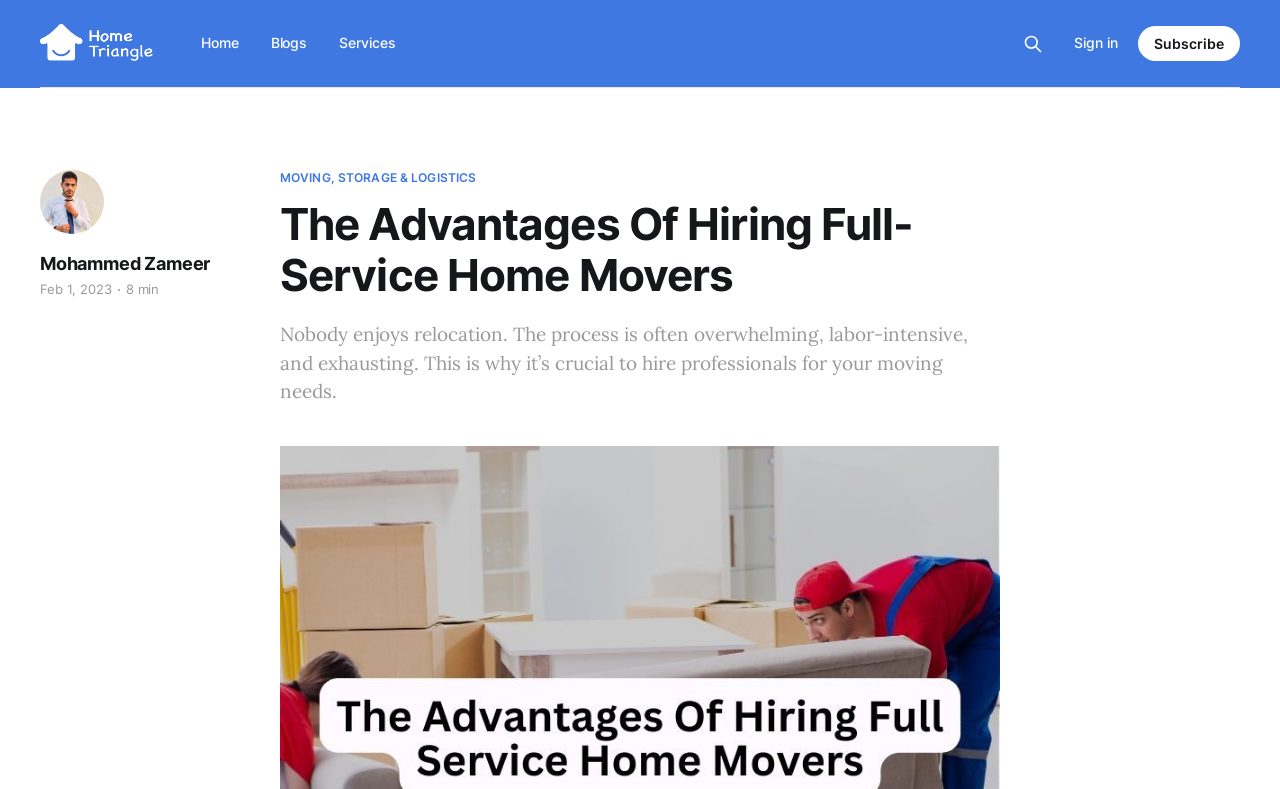Describe the webpage in detail, including text, images, and layout.

The webpage appears to be a blog article titled "The Advantages Of Hiring Full-Service Home Movers". At the top left, there is a link to "HomeTriangle Blogs - Insights & Tips" accompanied by an image. Next to it, there are three links: "Home", "Blogs", and "Services". On the top right, there is a search button with a magnifying glass icon, followed by links to "Sign in" and "Subscribe".

Below the top navigation bar, there is a section with a heading that matches the title of the webpage. Underneath, there is a link to the author's name, "Mohammed Zameer", accompanied by a small image. The author's name is also repeated as a heading below. To the right of the author's information, there is a timestamp indicating the article was published on "Feb 1, 2023" and took "8 min" to read.

The main content of the article starts below, with a paragraph of text that summarizes the importance of hiring professionals for moving needs. The text explains that relocation can be overwhelming, labor-intensive, and exhausting, making it crucial to seek professional help.